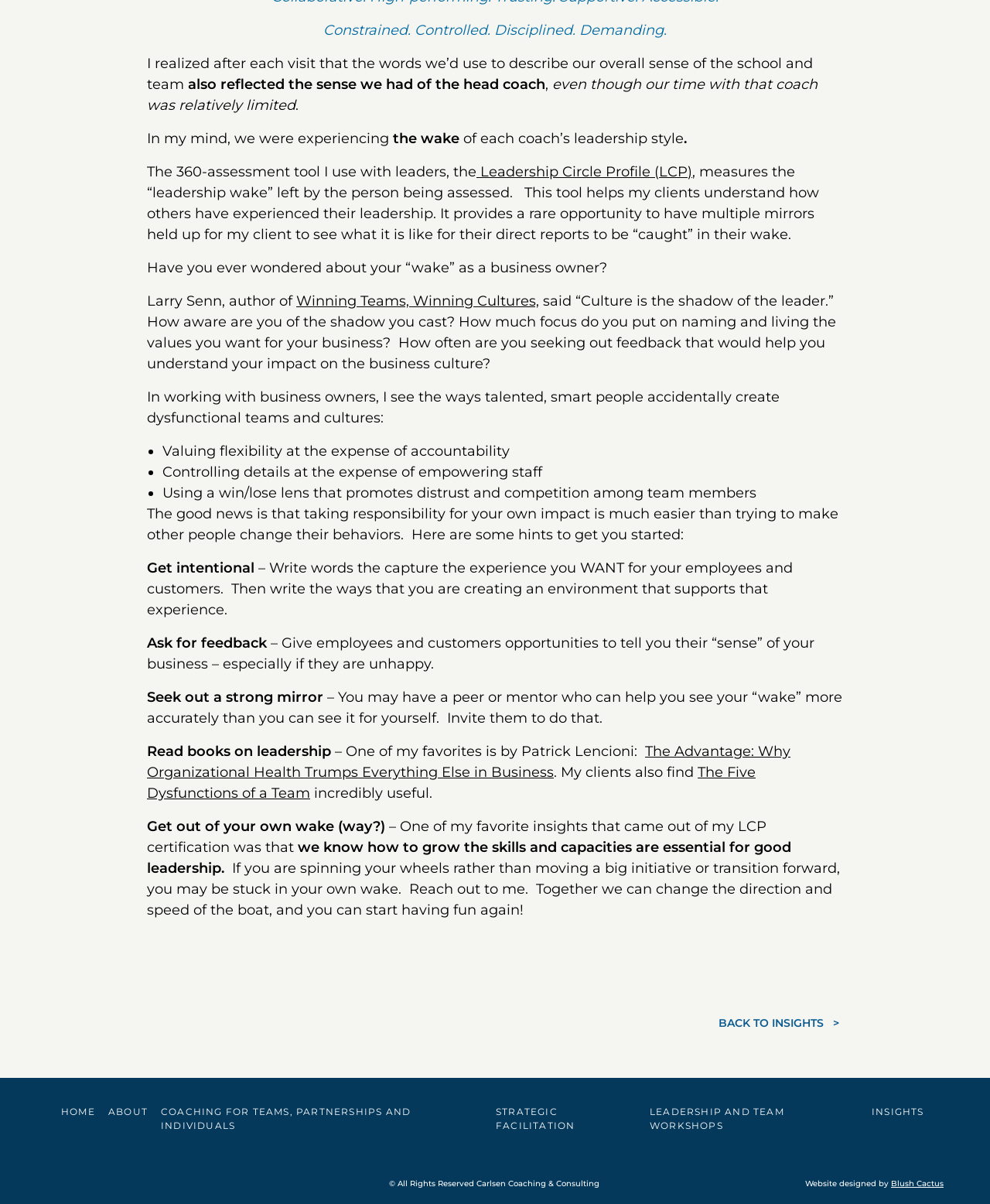Specify the bounding box coordinates of the area to click in order to follow the given instruction: "Learn about coaching for teams, partnerships and individuals."

[0.162, 0.918, 0.489, 0.929]